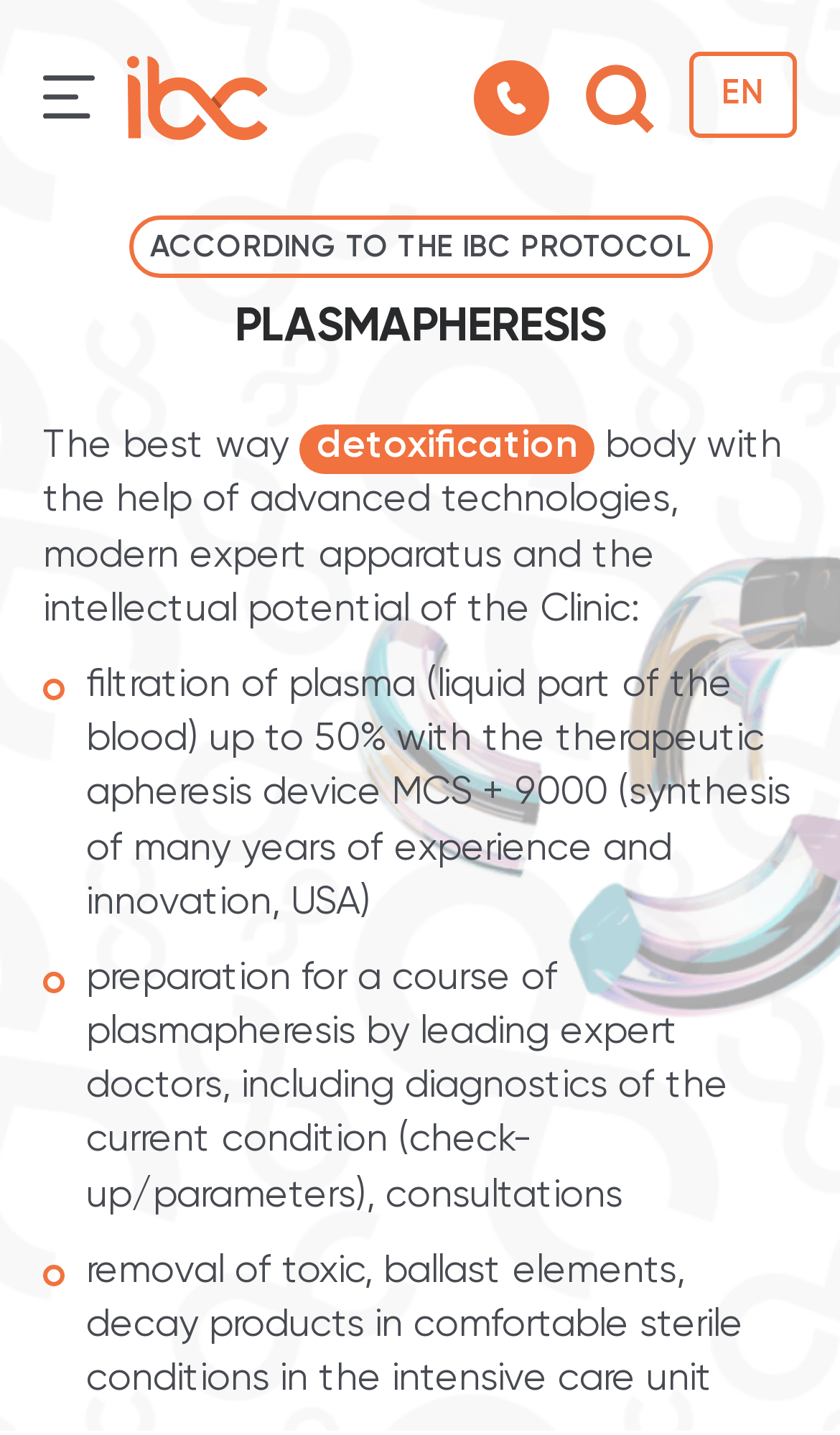Please study the image and answer the question comprehensively:
How many steps are involved in the plasmapheresis process?

I analyzed the webpage content and found three steps mentioned in the plasmapheresis process: filtration of plasma, preparation for a course of plasmapheresis, and removal of toxic elements.